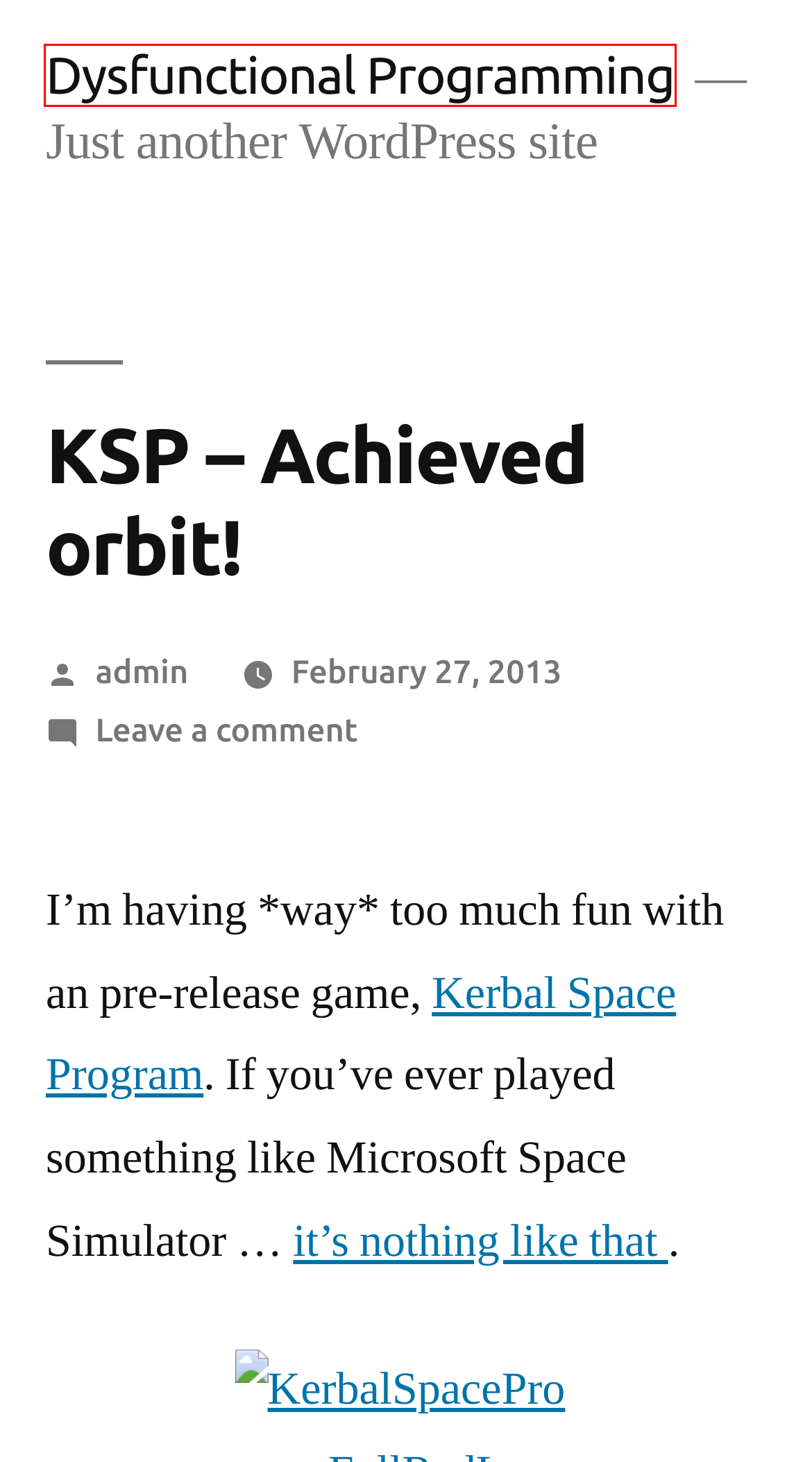View the screenshot of the webpage containing a red bounding box around a UI element. Select the most fitting webpage description for the new page shown after the element in the red bounding box is clicked. Here are the candidates:
A. June 2013 – Dysfunctional Programming
B. repost – Dysfunctional Programming
C. January 2012 – Dysfunctional Programming
D. Kerbal Space Program – Create and Manage Your Own Space Program
E. June 2012 – Dysfunctional Programming
F. Dysfunctional Programming – Just another WordPress site
G. July 2013 – Dysfunctional Programming
H. admin – Dysfunctional Programming

F